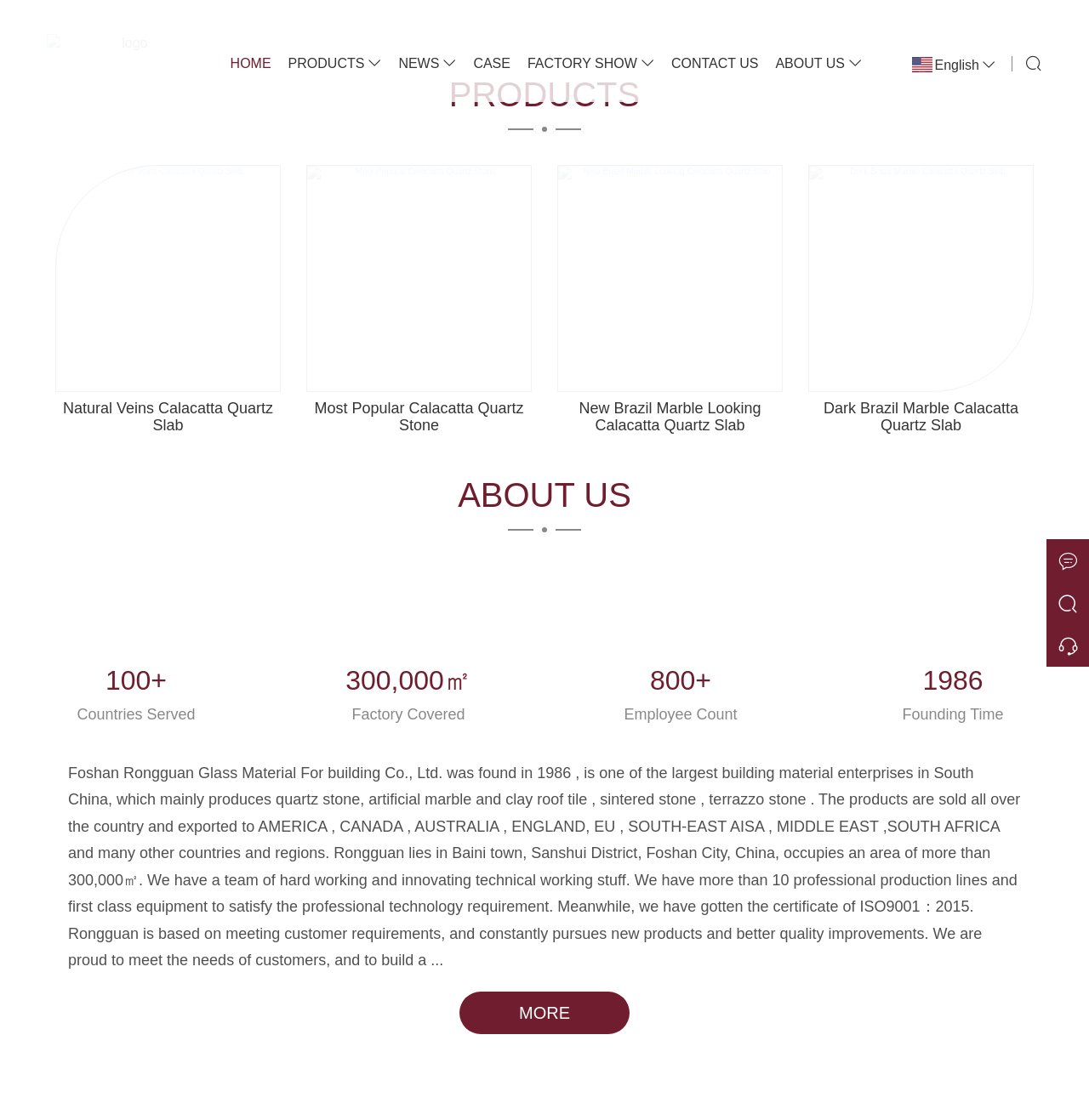Using the description: "Products", identify the bounding box of the corresponding UI element in the screenshot.

[0.261, 0.048, 0.362, 0.066]